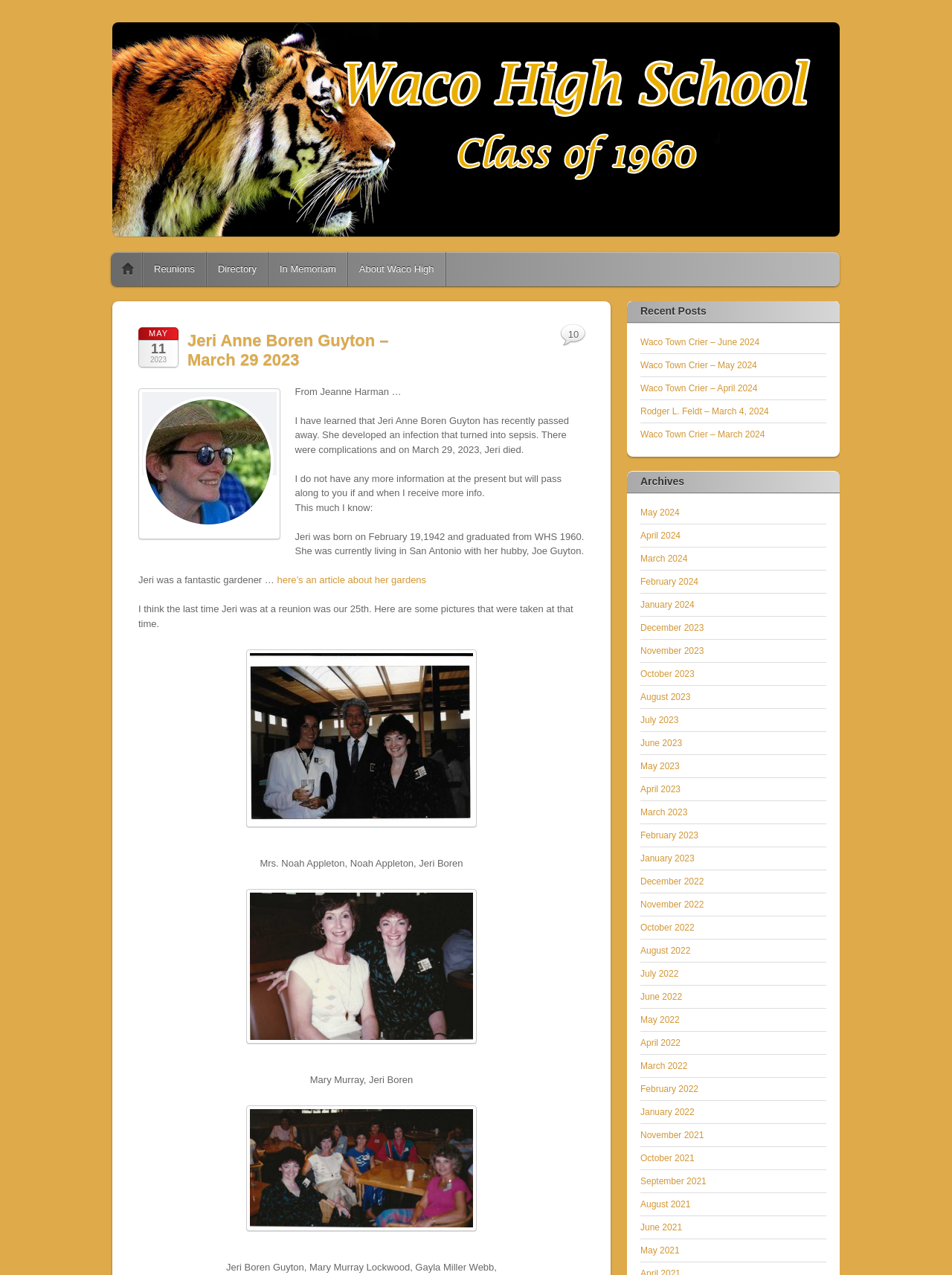Identify the bounding box coordinates of the area that should be clicked in order to complete the given instruction: "View the 'Recent Posts' section". The bounding box coordinates should be four float numbers between 0 and 1, i.e., [left, top, right, bottom].

[0.659, 0.235, 0.882, 0.253]